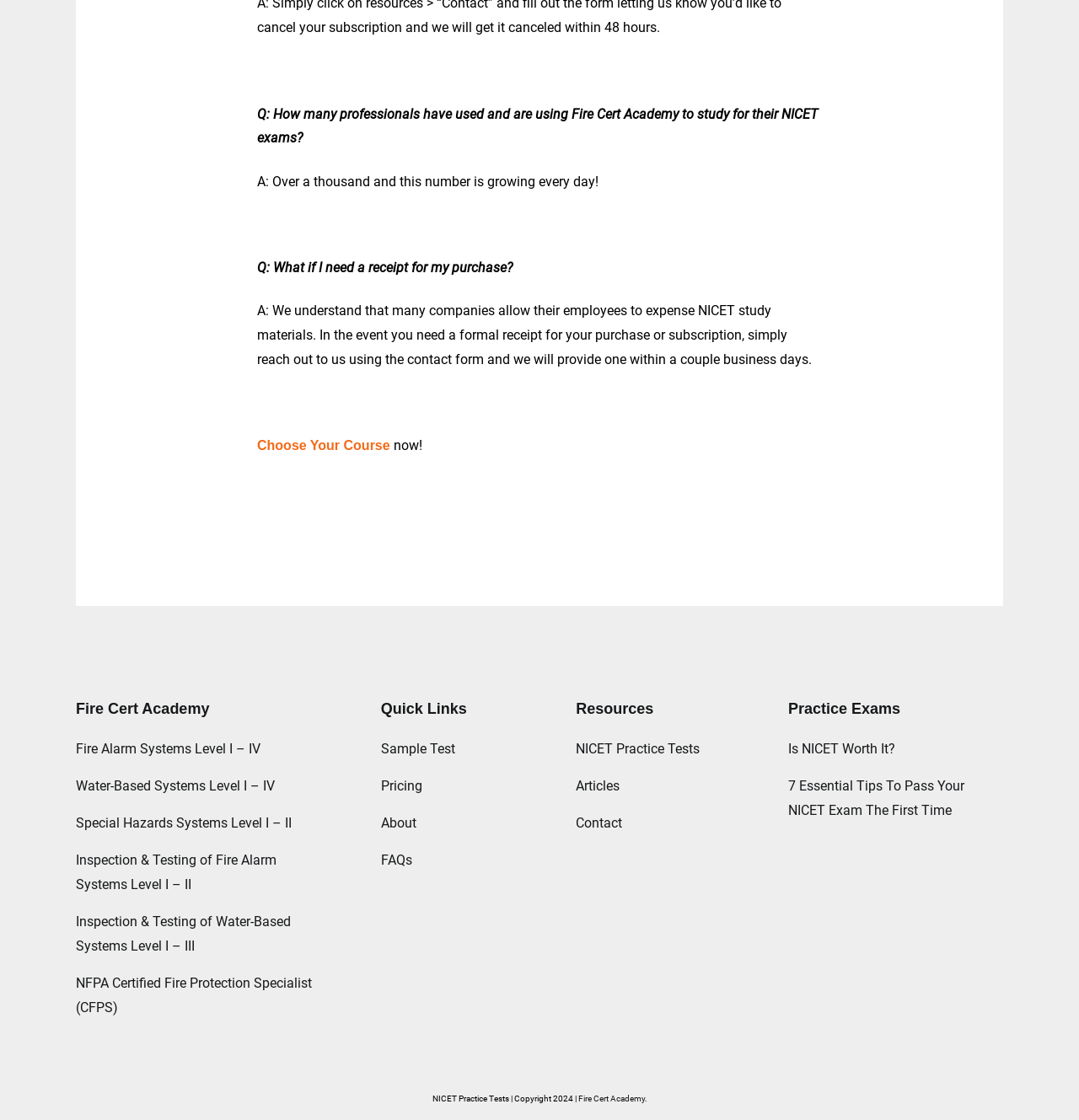Please identify the coordinates of the bounding box that should be clicked to fulfill this instruction: "Check 'FAQs'".

[0.353, 0.753, 0.47, 0.785]